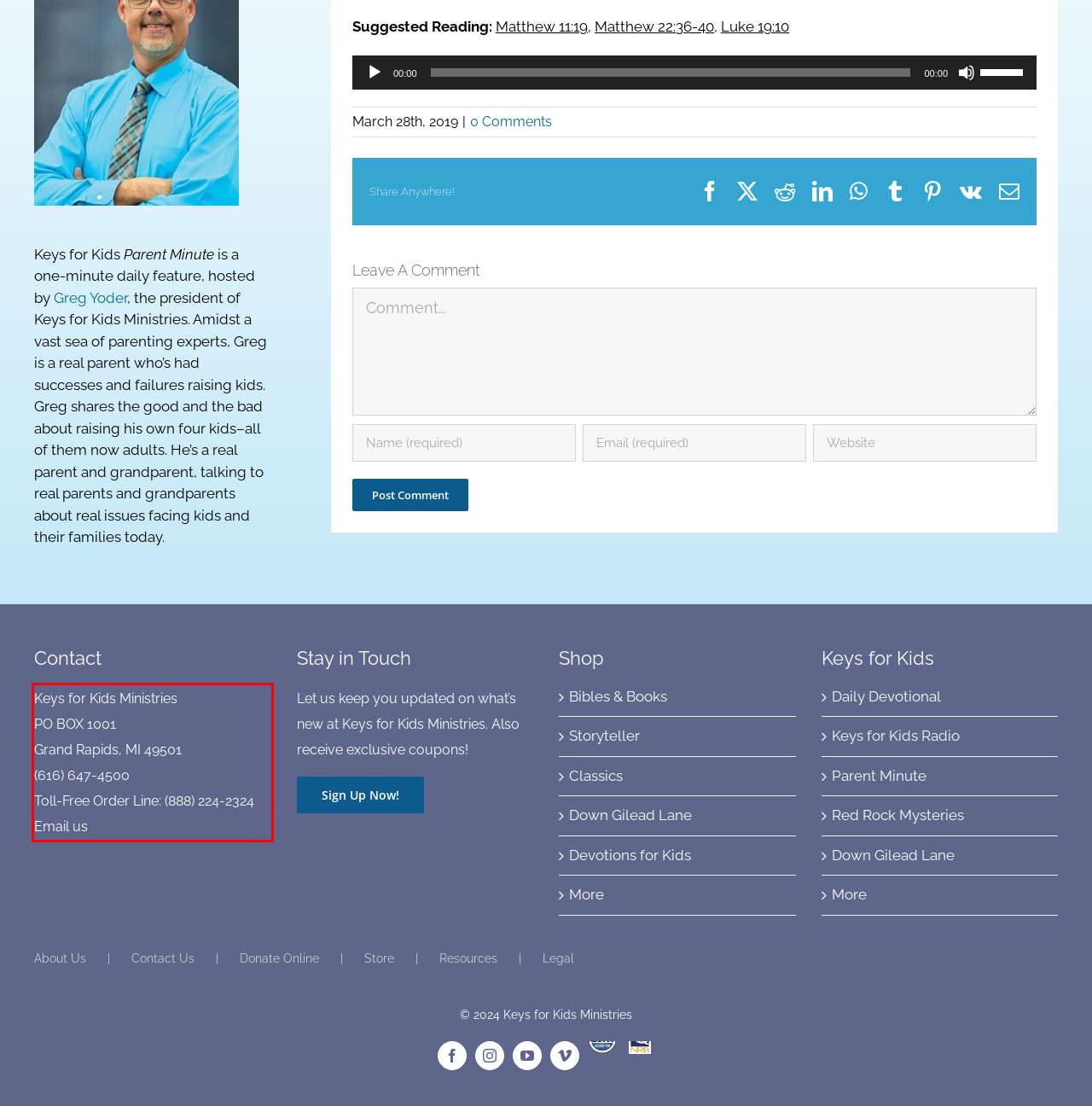Given a webpage screenshot with a red bounding box, perform OCR to read and deliver the text enclosed by the red bounding box.

Keys for Kids Ministries PO BOX 1001 Grand Rapids, MI 49501 (616) 647-4500 Toll-Free Order Line: (888) 224-2324 Email us